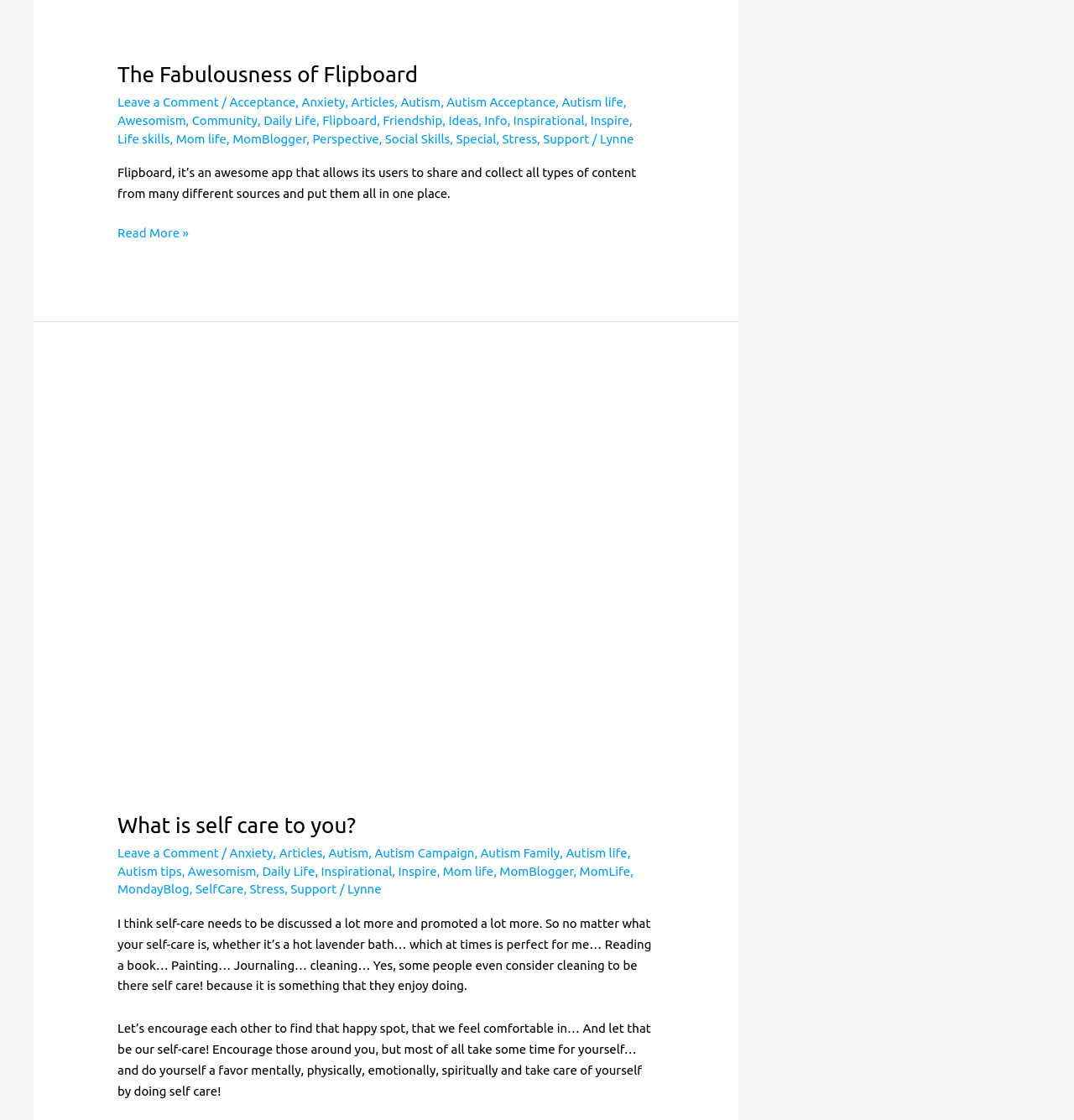Given the element description: "The Fabulousness of Flipboard", predict the bounding box coordinates of the UI element it refers to, using four float numbers between 0 and 1, i.e., [left, top, right, bottom].

[0.109, 0.056, 0.389, 0.077]